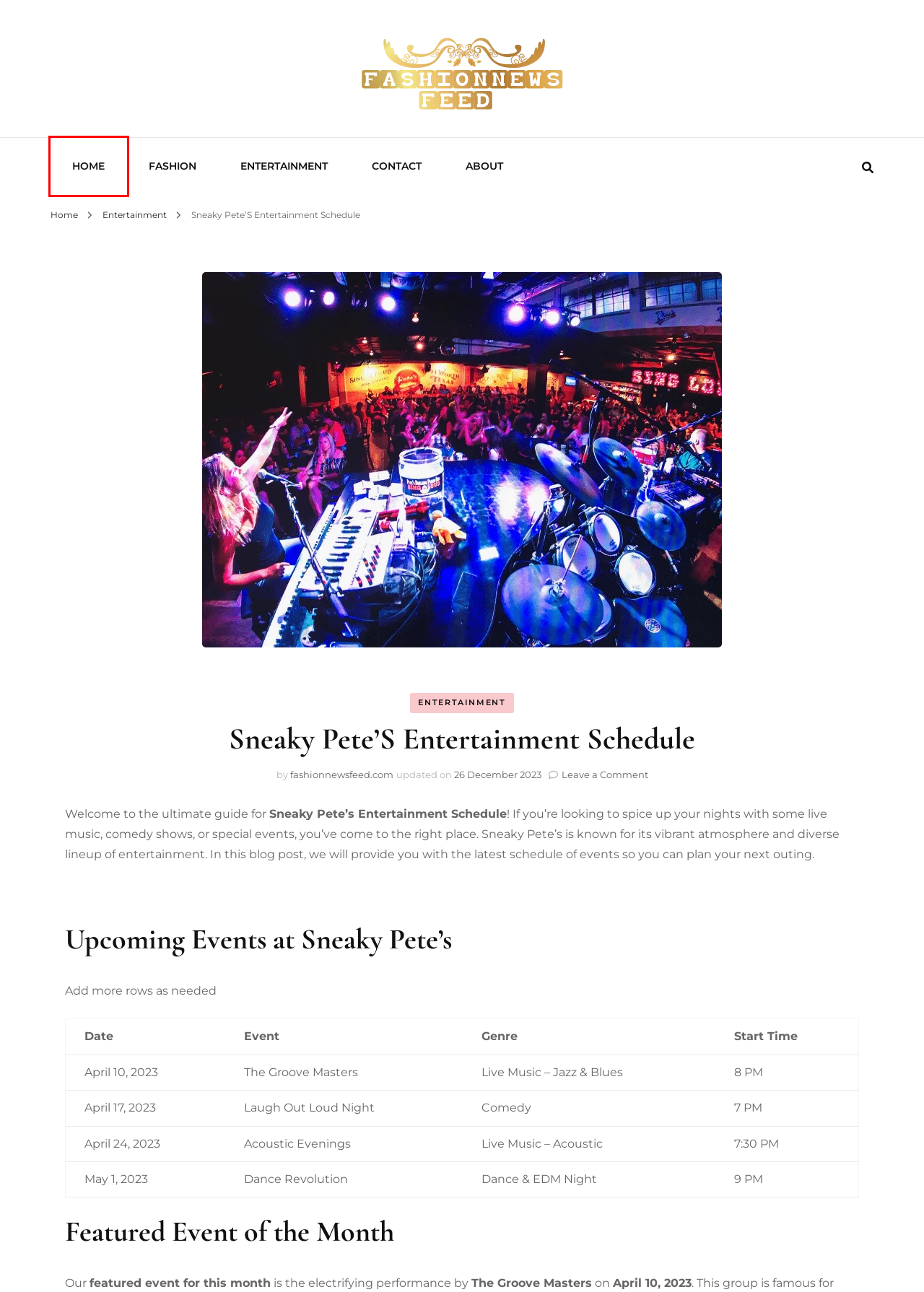Check out the screenshot of a webpage with a red rectangle bounding box. Select the best fitting webpage description that aligns with the new webpage after clicking the element inside the bounding box. Here are the candidates:
A. Lifestyle Blog for Women Family Fashion Food Travel -
B. Fashion -
C. fashionnewsfeed.com -
D. Contact -
E. Who Won the Fashion Show on Bold And Beautiful -
F. About -
G. Entertainment -
H. Fashionnewsfeed- Get Ultimate Fashion News Update Here

H